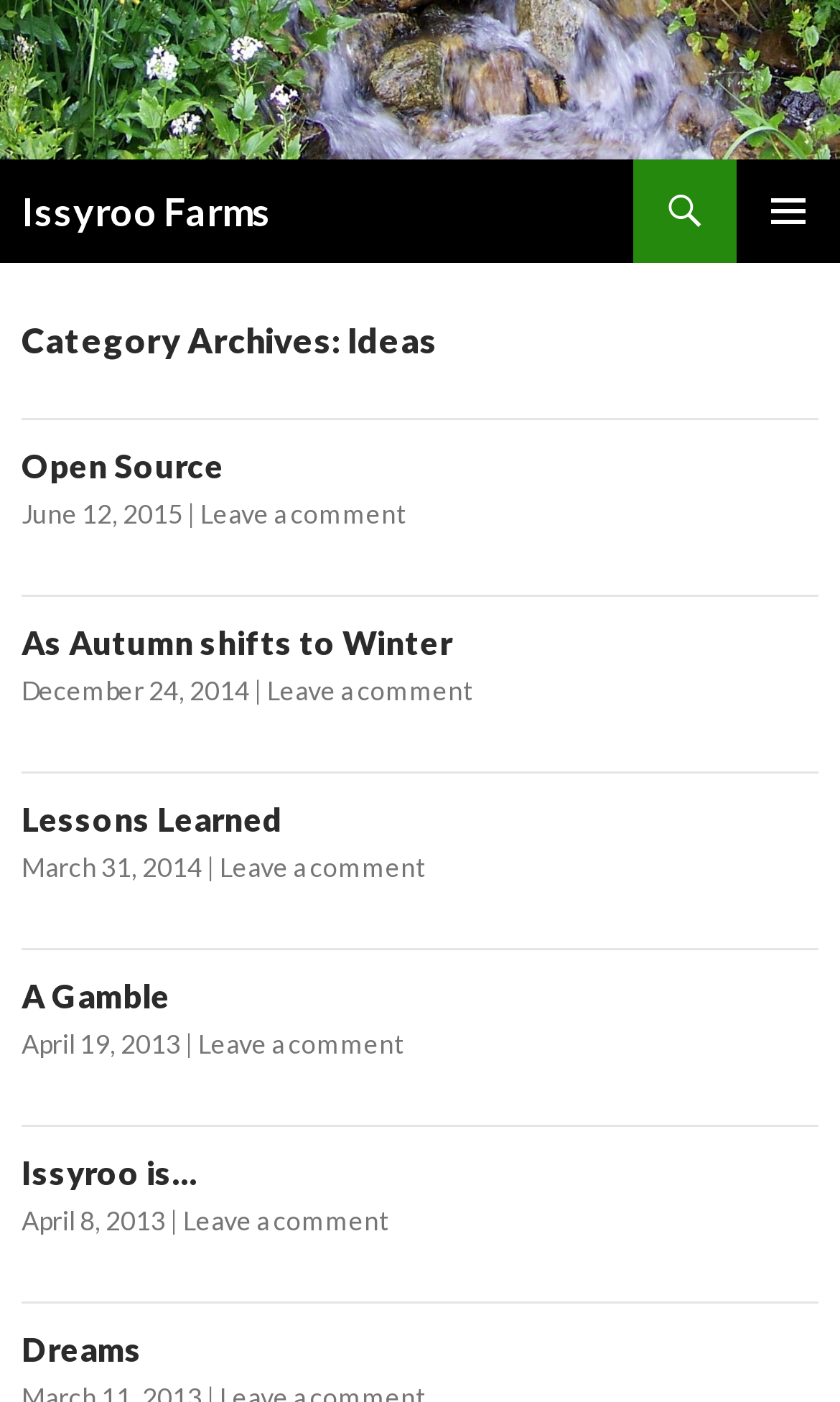Locate and provide the bounding box coordinates for the HTML element that matches this description: "Lessons Learned".

[0.026, 0.571, 0.336, 0.598]